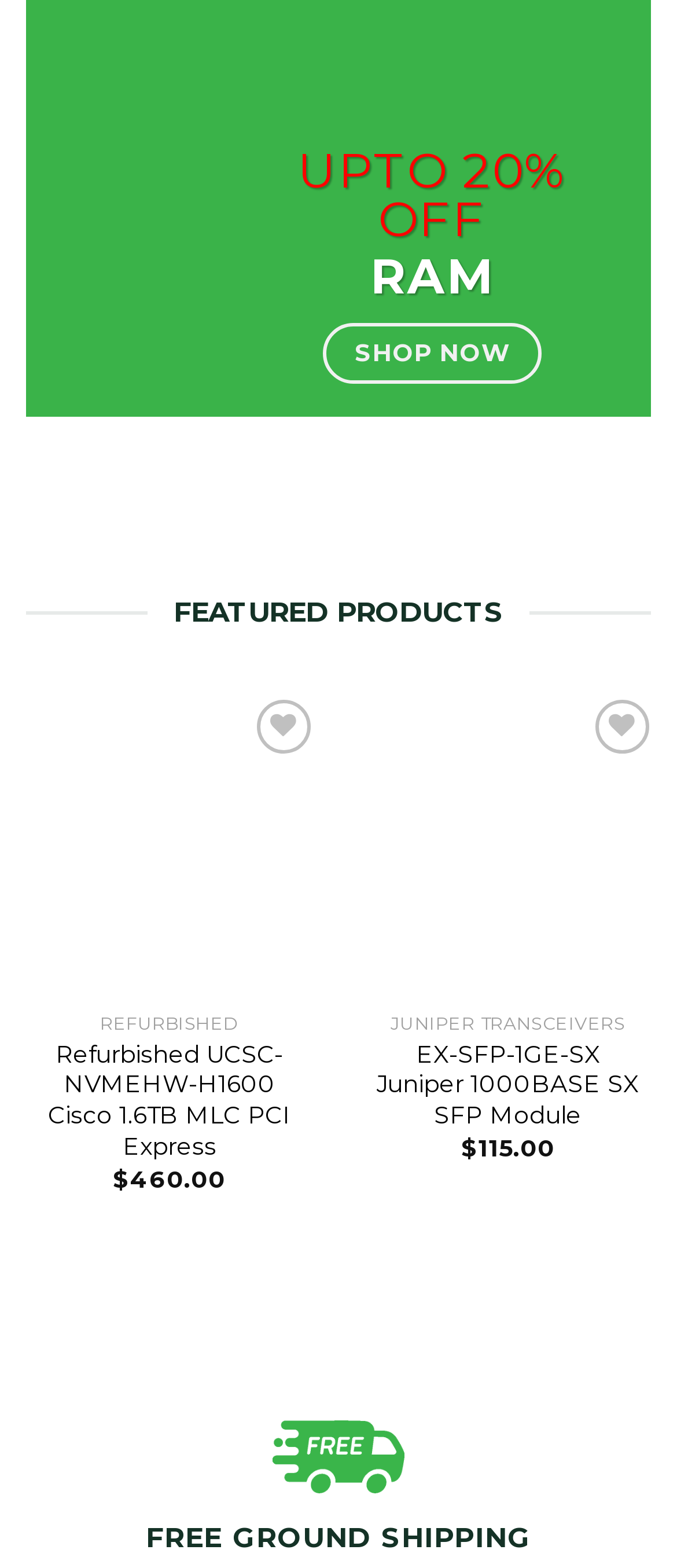Determine the coordinates of the bounding box that should be clicked to complete the instruction: "Click the 'SHOP NOW' link". The coordinates should be represented by four float numbers between 0 and 1: [left, top, right, bottom].

[0.476, 0.206, 0.801, 0.245]